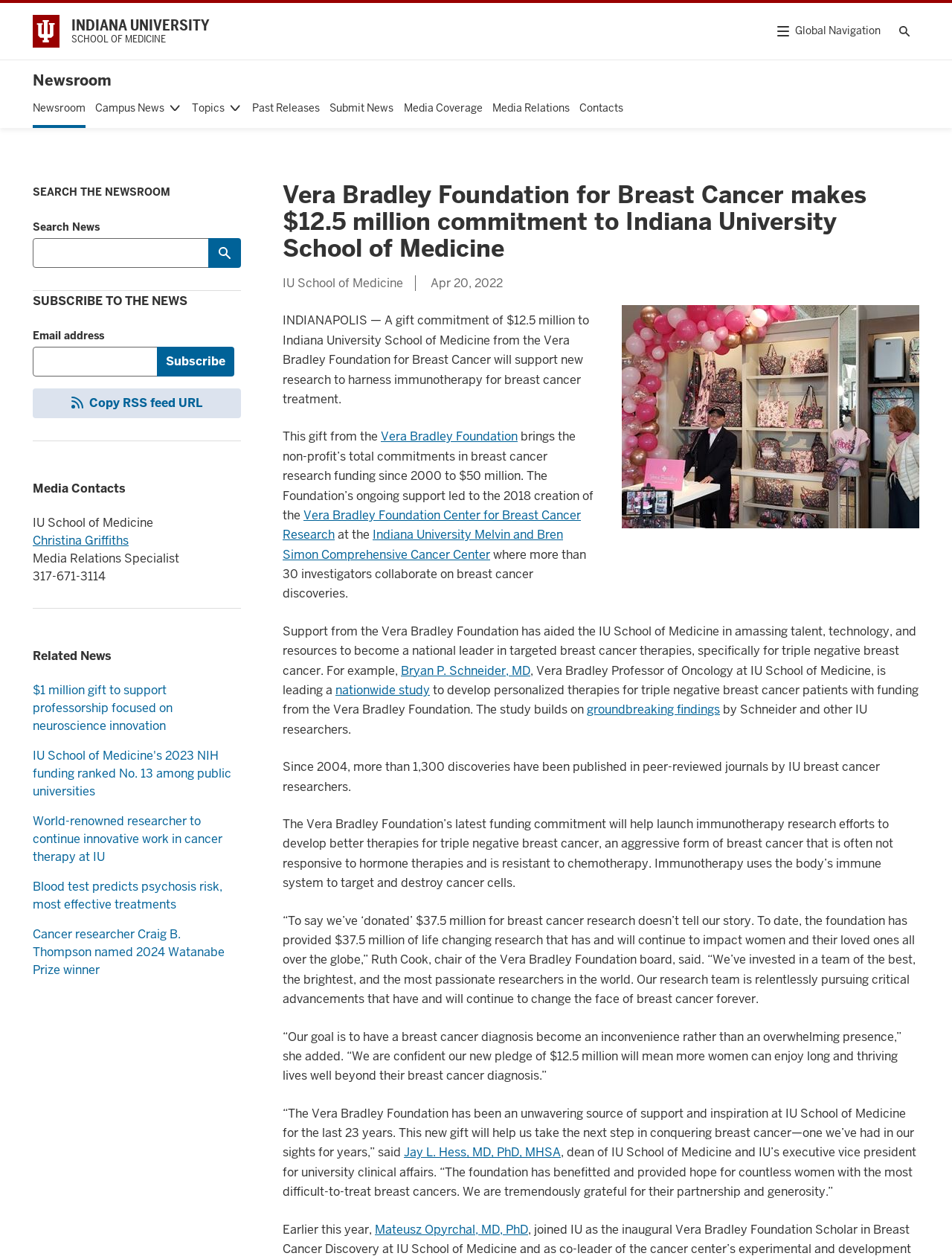Using the description "Toggle Search Box", locate and provide the bounding box of the UI element.

[0.934, 0.015, 0.966, 0.034]